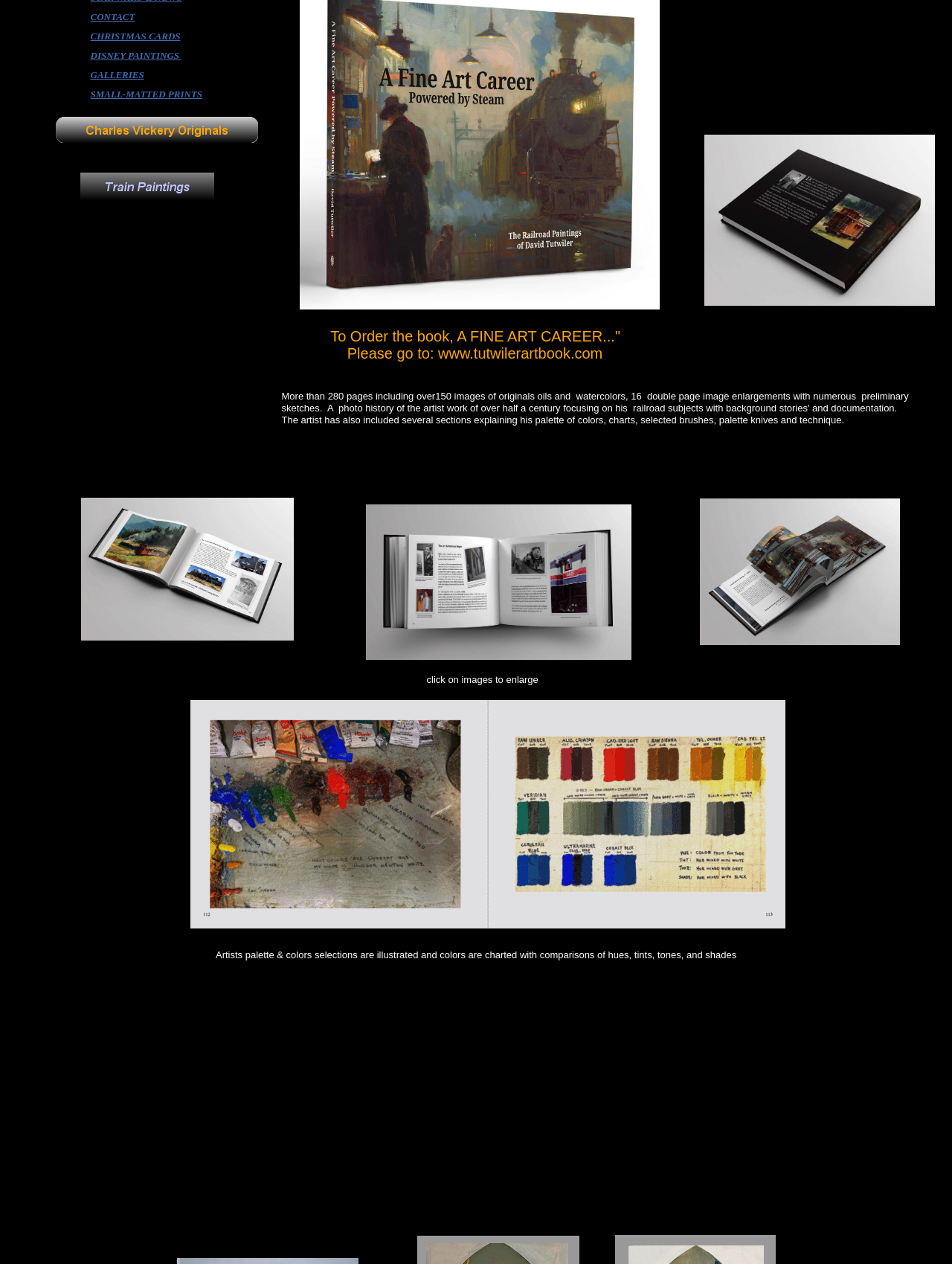Determine the bounding box coordinates for the UI element described. Format the coordinates as (top-left x, top-left y, bottom-right x, bottom-right y) and ensure all values are between 0 and 1. Element description: 1205

None